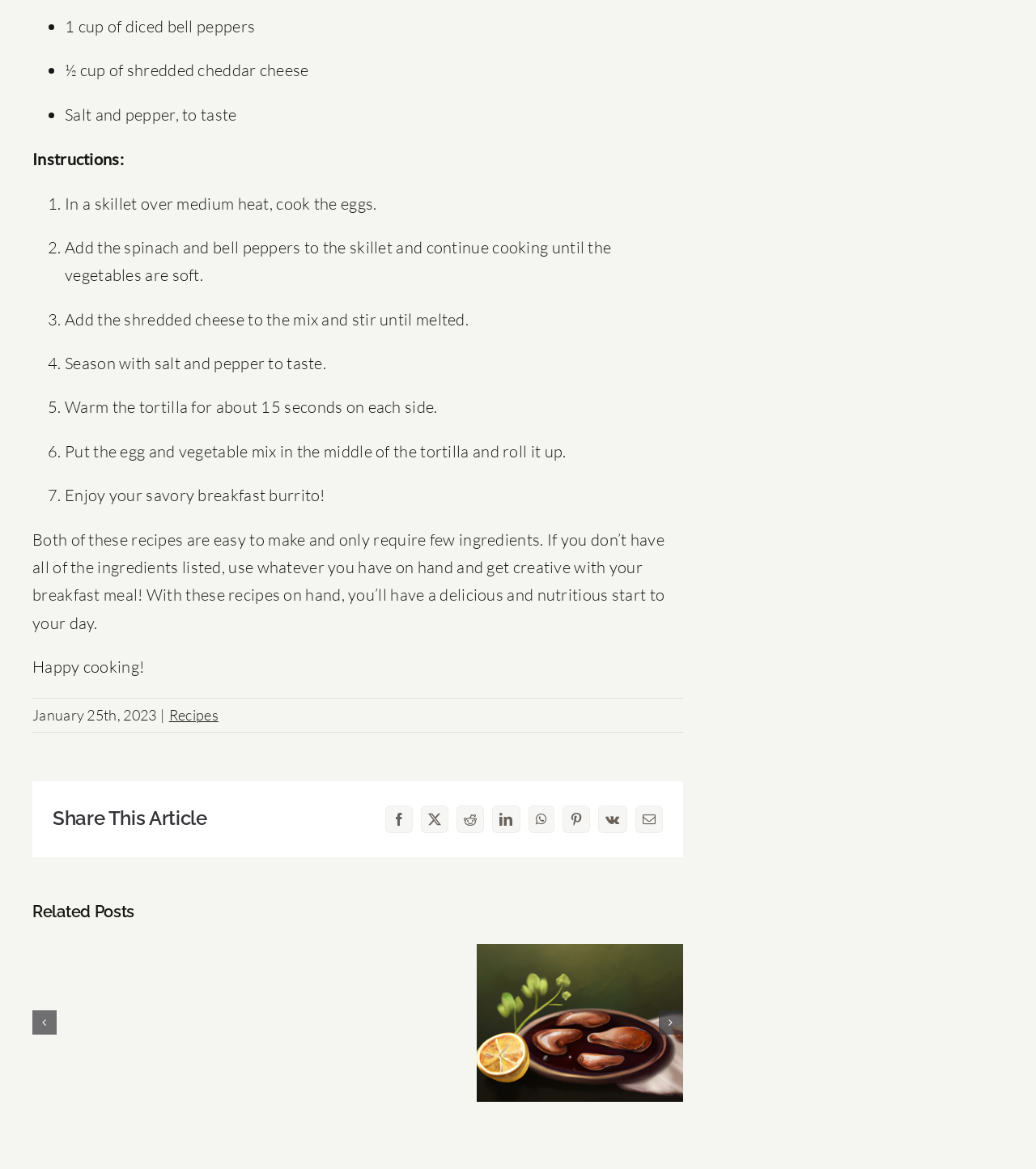Please mark the clickable region by giving the bounding box coordinates needed to complete this instruction: "View the related post 'Baked Chicken Liver'".

[0.46, 0.807, 0.659, 0.942]